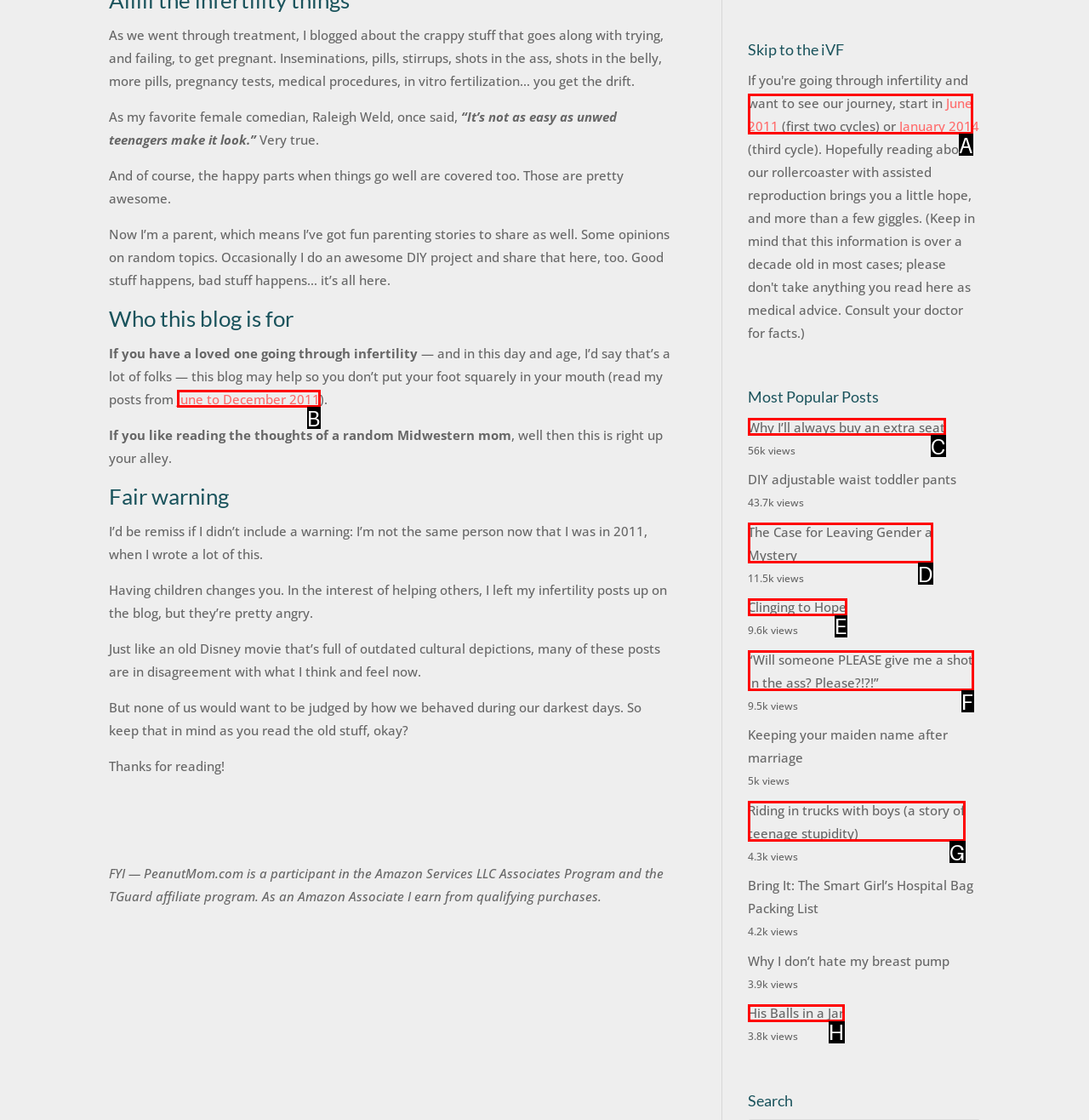Identify the HTML element that corresponds to the description: His Balls in a Jar Provide the letter of the correct option directly.

H